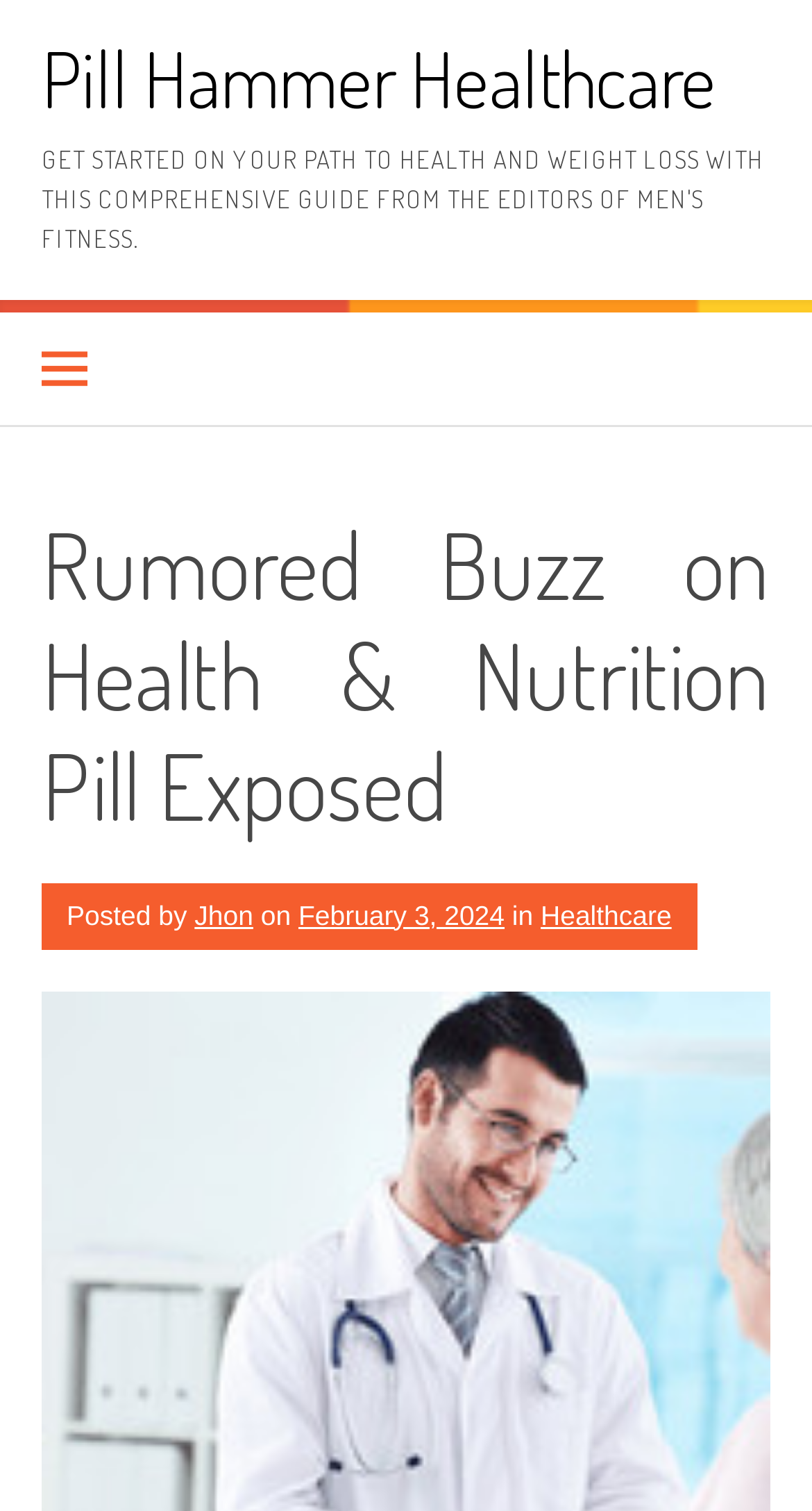How many links are there in the header section?
Please provide a single word or phrase in response based on the screenshot.

2